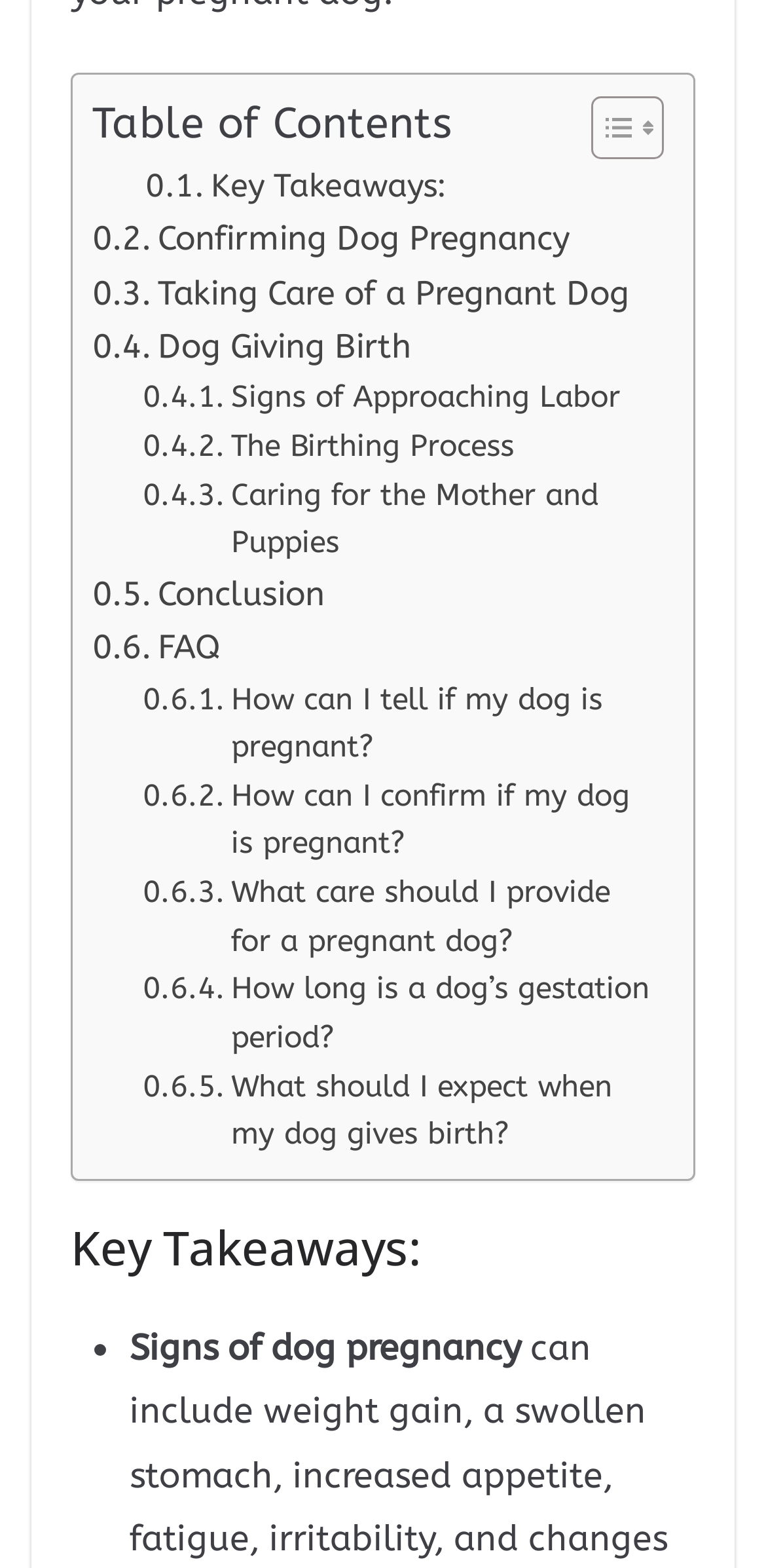Based on the image, give a detailed response to the question: What is the first step in the process of dog pregnancy?

The webpage has a link 'Confirming Dog Pregnancy' which is the first link in the table of contents, suggesting that it is the first step in the process of dog pregnancy.